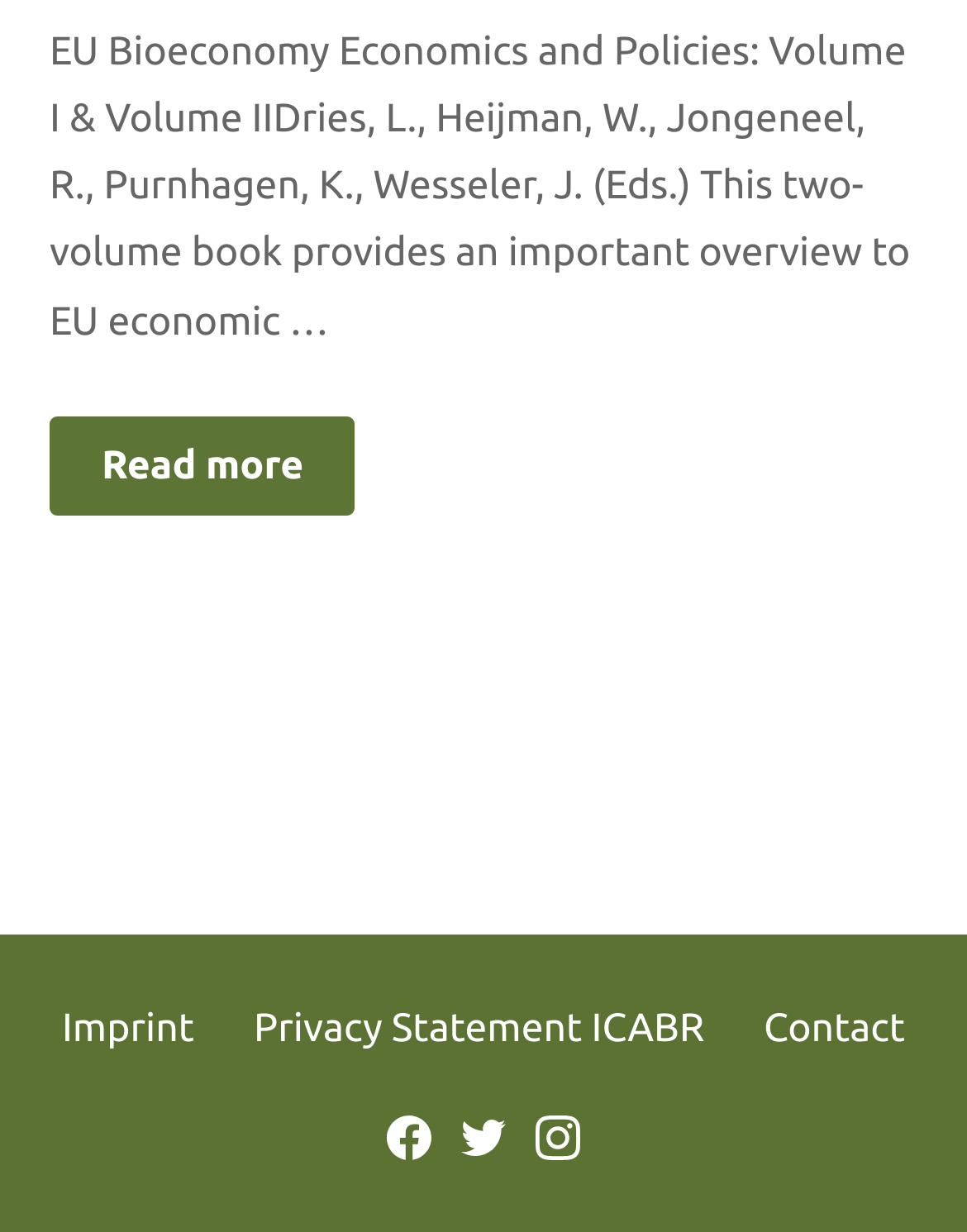Can you give a comprehensive explanation to the question given the content of the image?
What are the options in the footer menu?

The footer menu is represented by a navigation element with the text 'Footer Menu 1'. It contains three link elements with the text 'Imprint', 'Privacy Statement ICABR', and 'Contact' respectively. These links are located near the bottom of the webpage, with y-coordinates ranging from 0.816 to 0.853.